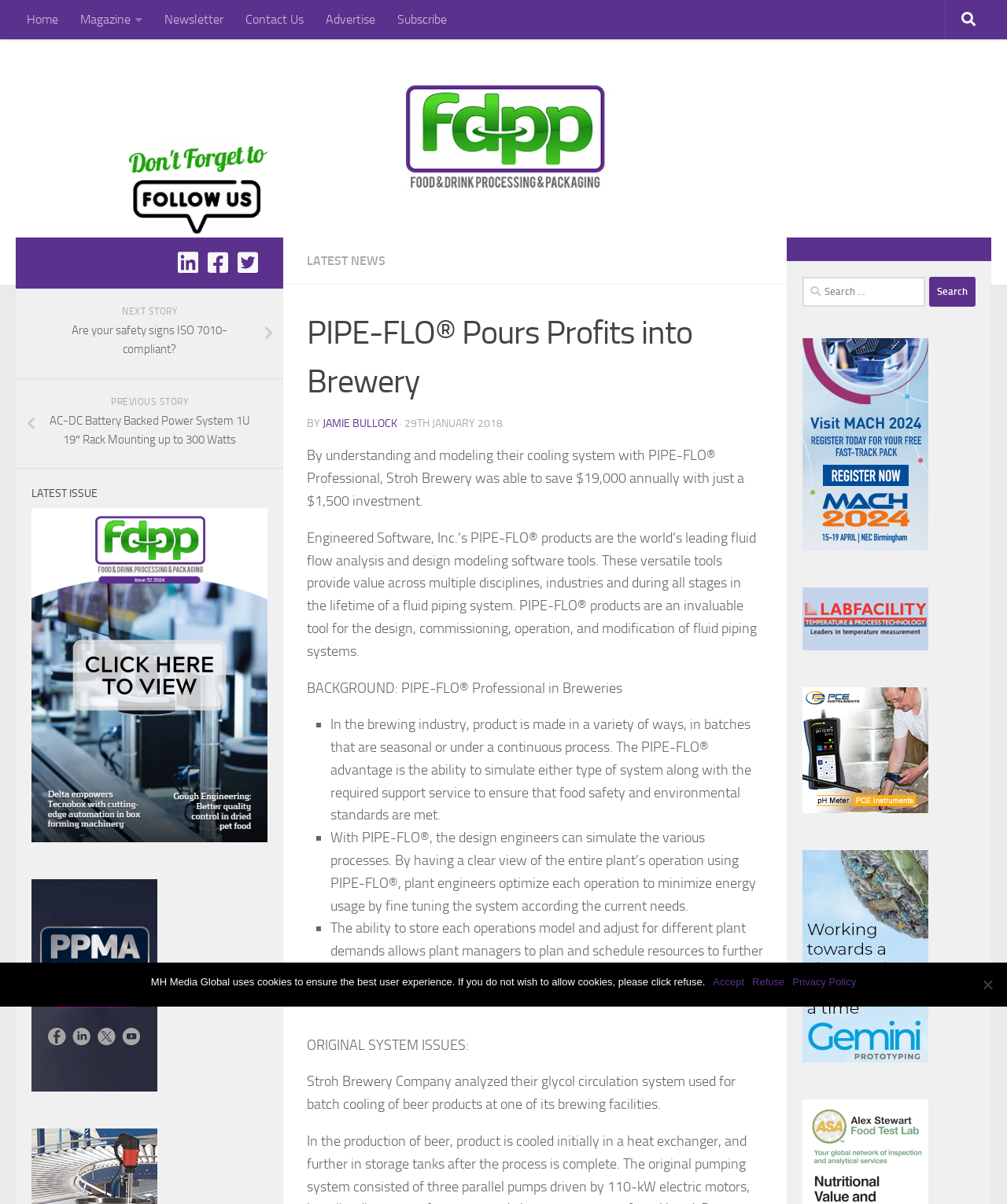Find the bounding box coordinates of the area to click in order to follow the instruction: "Follow us on Linkedin".

[0.175, 0.208, 0.198, 0.228]